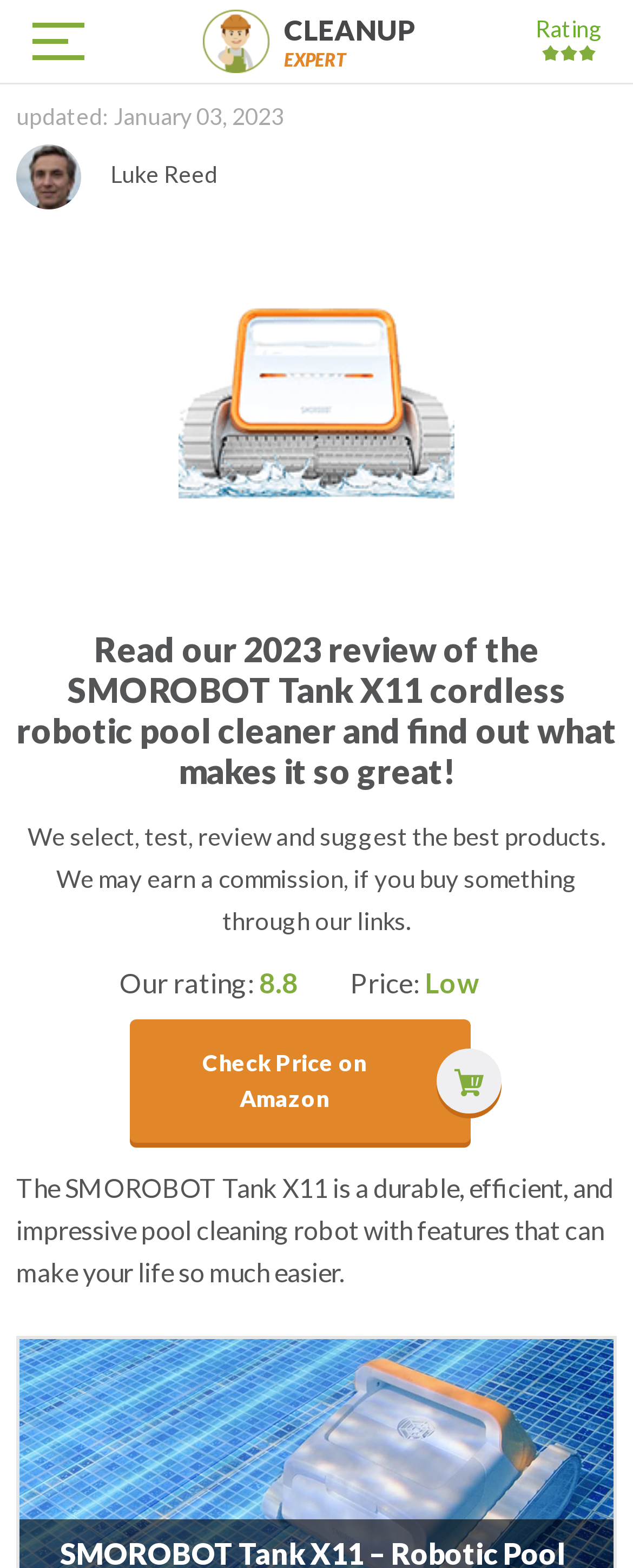Utilize the details in the image to thoroughly answer the following question: What is the price of the SMOROBOT Tank X11?

I found the price by looking at the text 'Price:' and the corresponding value 'Low' next to it.